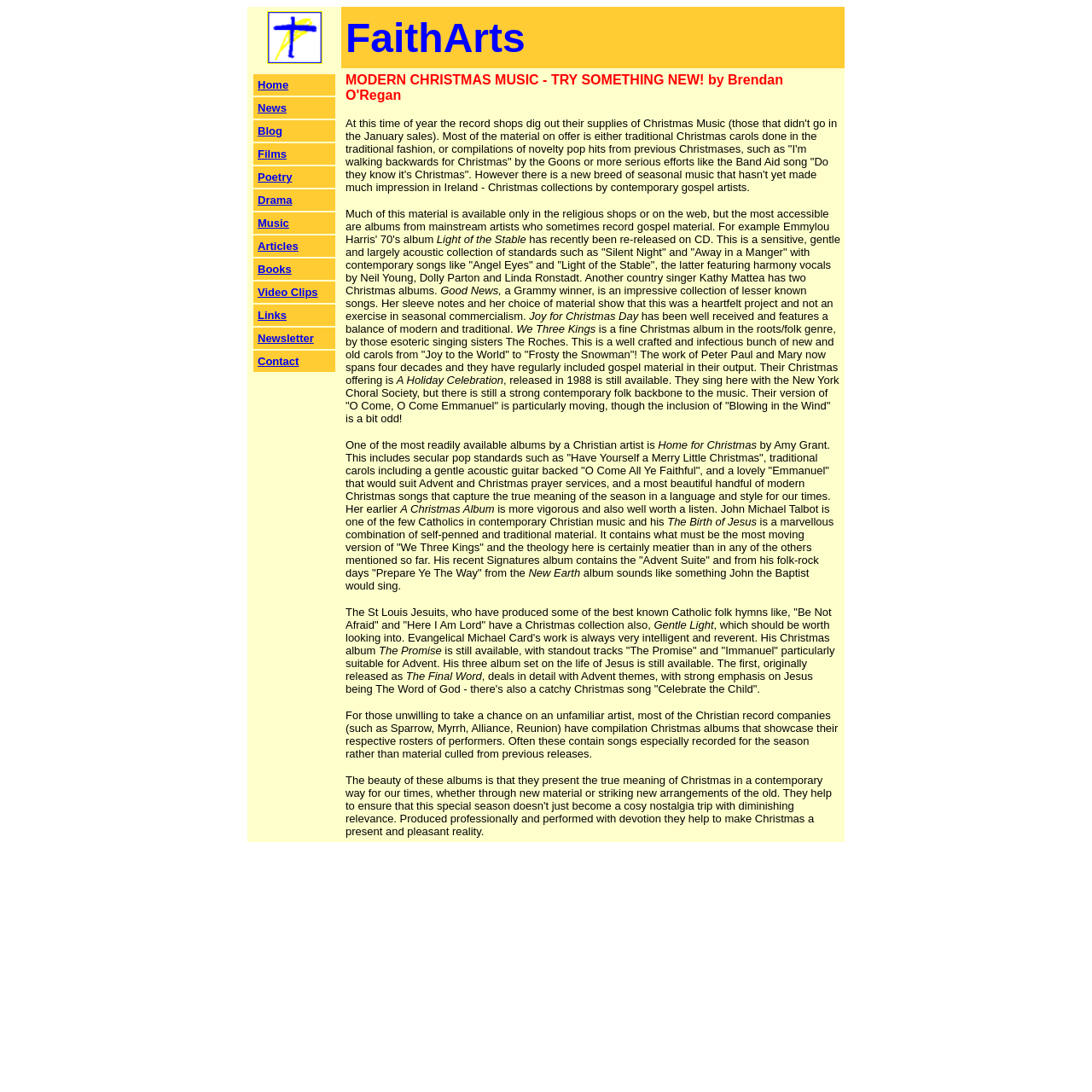Predict the bounding box for the UI component with the following description: "Links".

[0.236, 0.283, 0.262, 0.295]